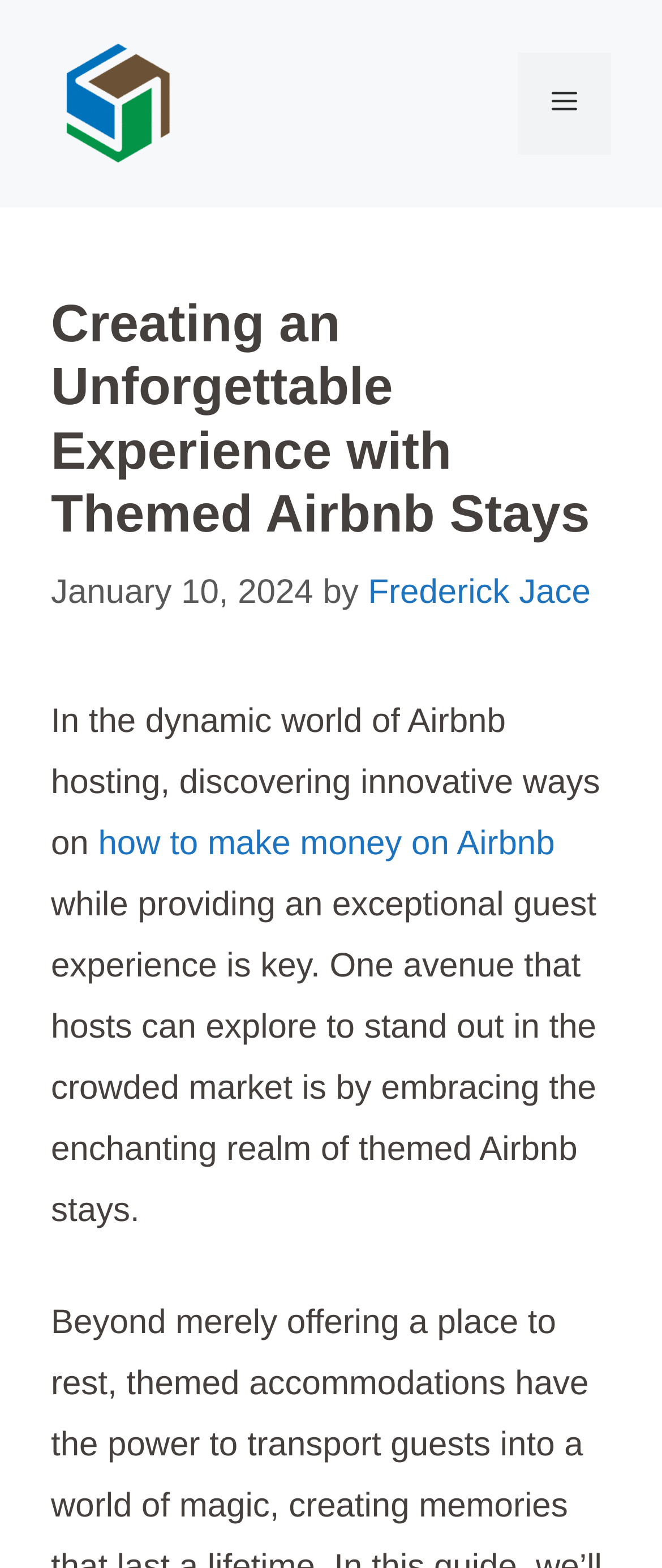What is the author's name? Based on the screenshot, please respond with a single word or phrase.

Frederick Jace